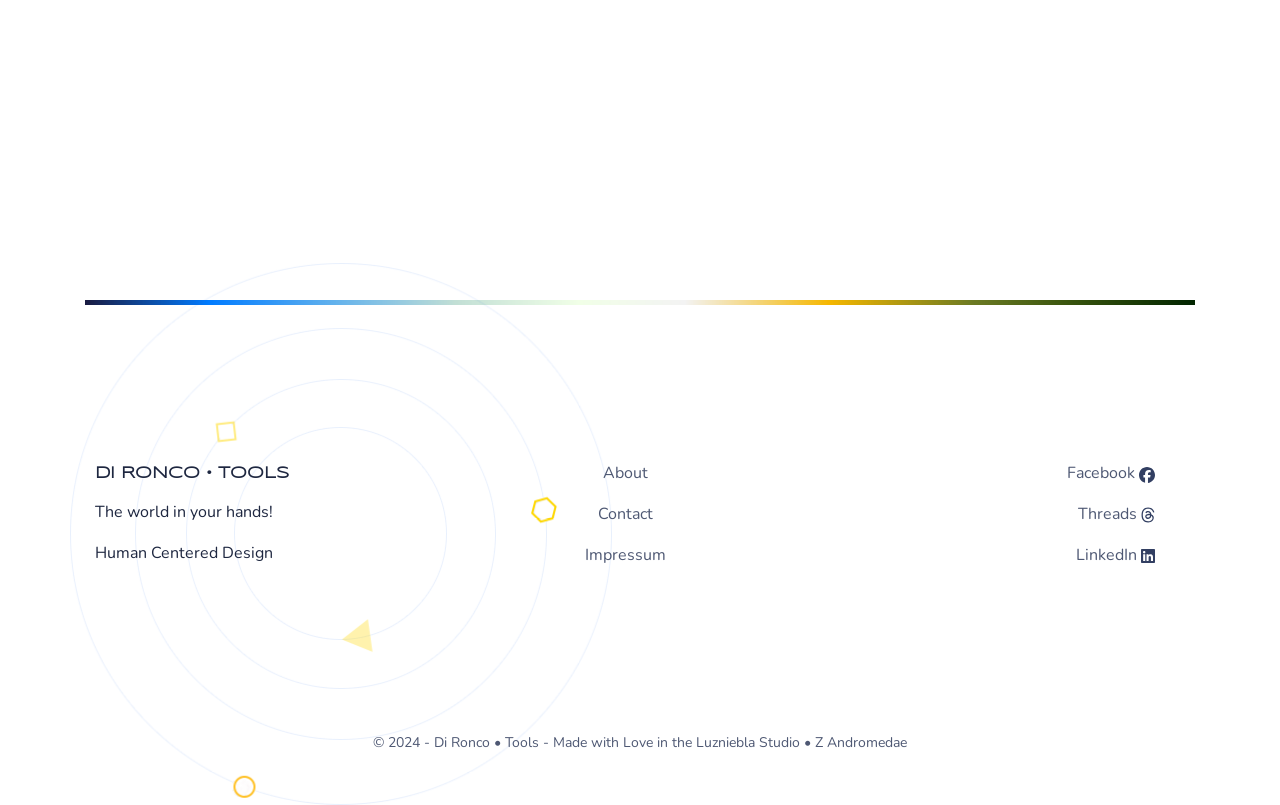How many navigation links are there?
From the details in the image, answer the question comprehensively.

There are three navigation links on the webpage, which are 'About', 'Contact', and 'Impressum'. These links can be found in the top-left section of the webpage, below the company name.